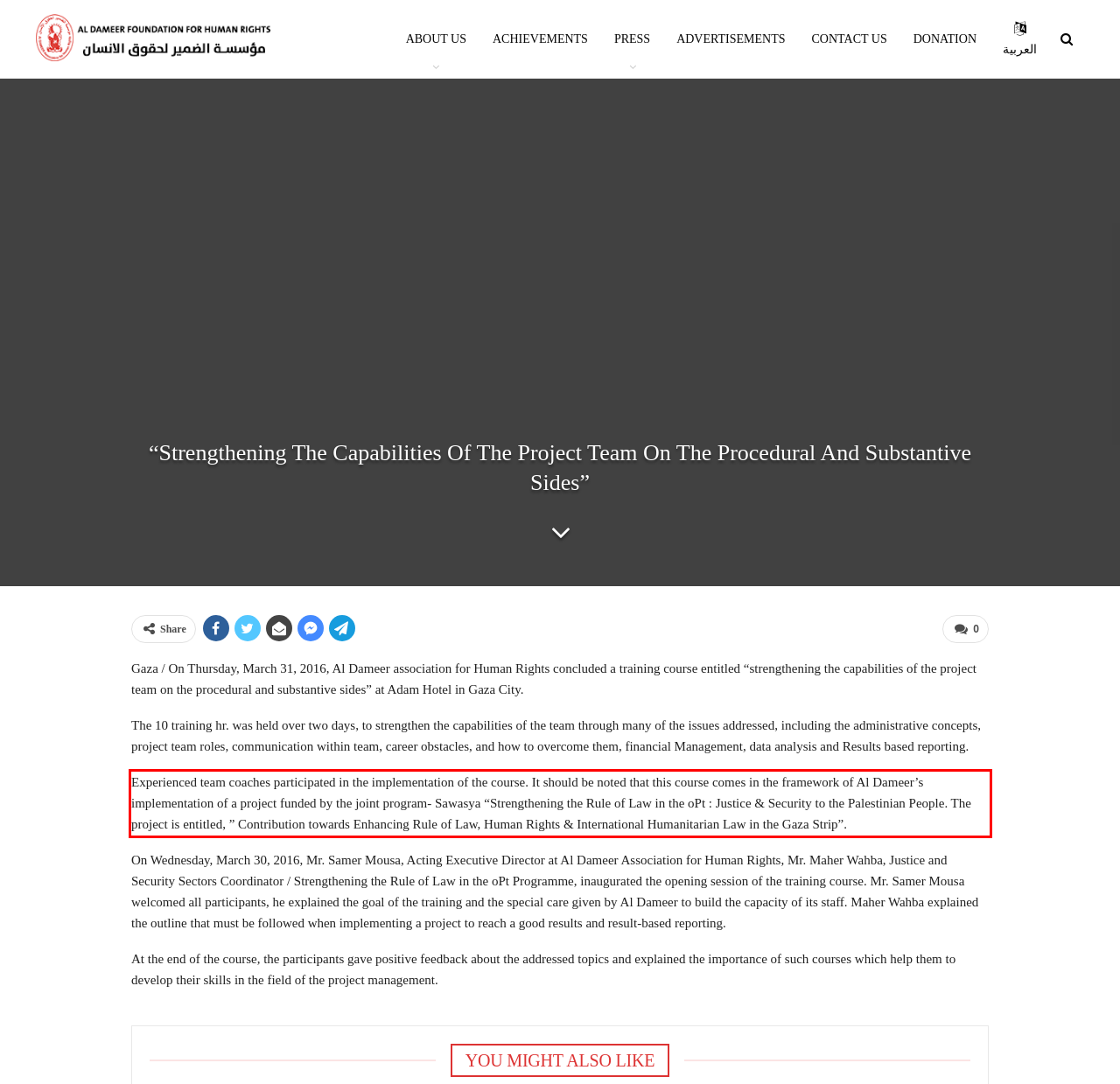Within the provided webpage screenshot, find the red rectangle bounding box and perform OCR to obtain the text content.

Experienced team coaches participated in the implementation of the course. It should be noted that this course comes in the framework of Al Dameer’s implementation of a project funded by the joint program- Sawasya “Strengthening the Rule of Law in the oPt : Justice & Security to the Palestinian People. The project is entitled, ” Contribution towards Enhancing Rule of Law, Human Rights & International Humanitarian Law in the Gaza Strip”.